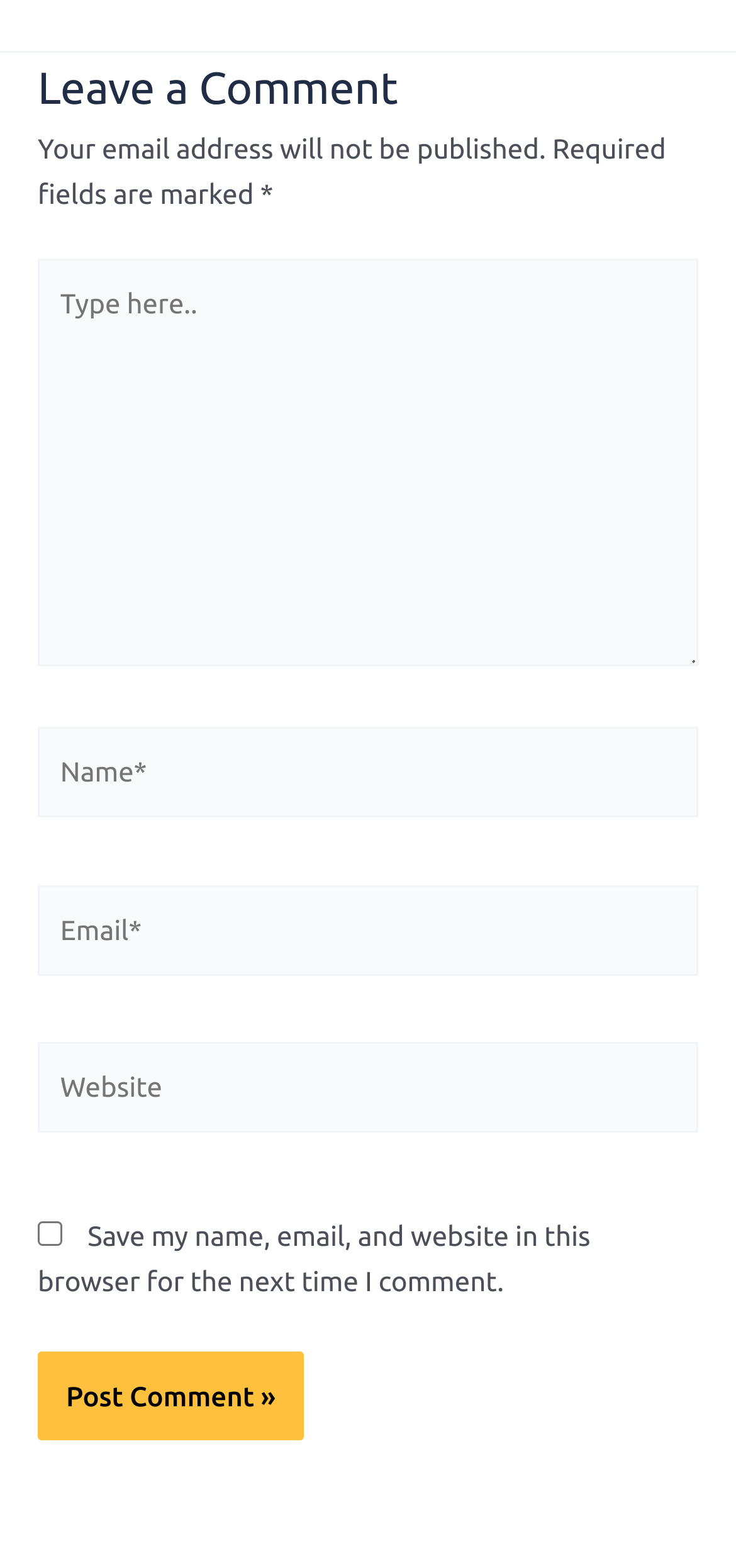Provide a brief response in the form of a single word or phrase:
What is the purpose of the checkbox?

Save comment info